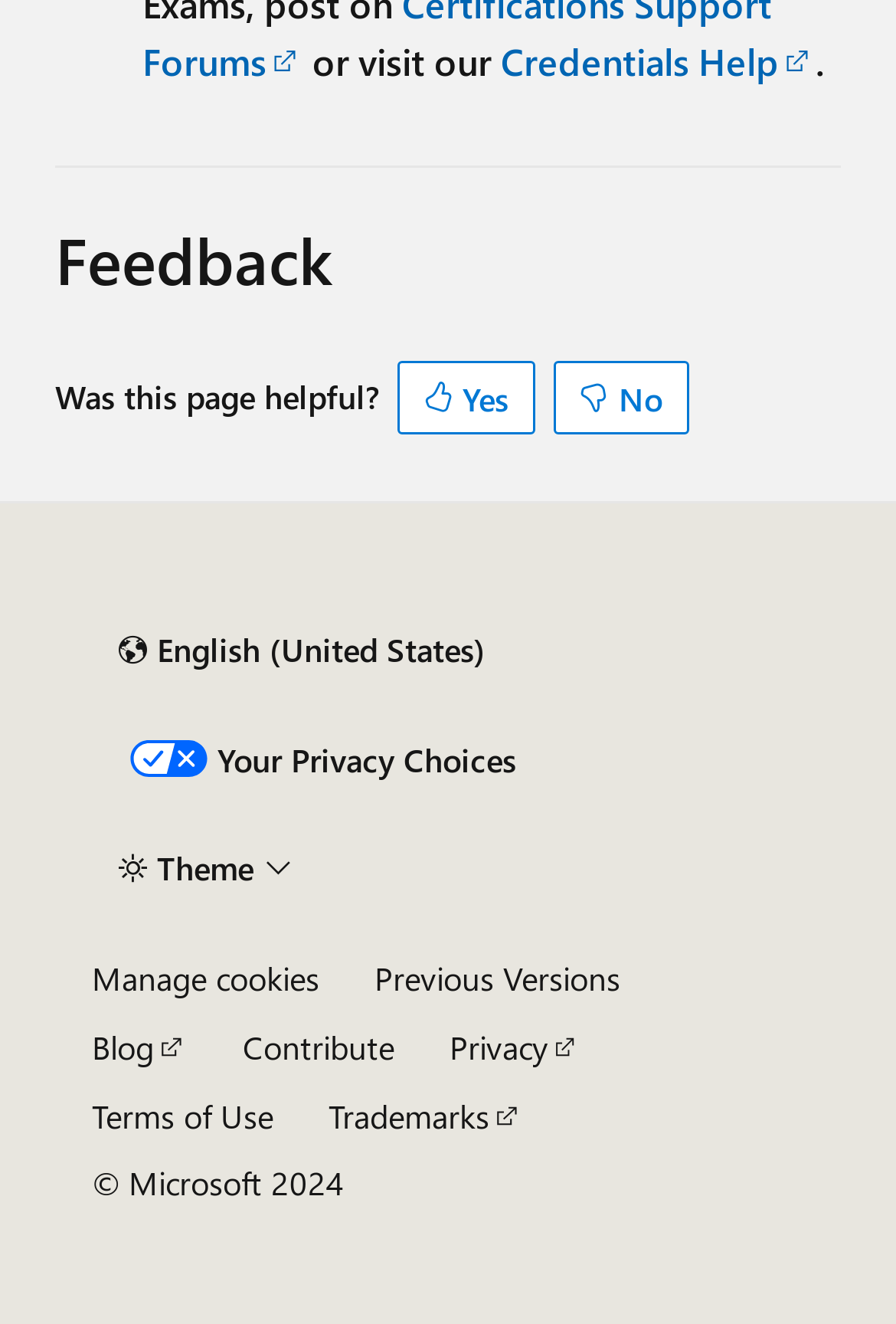Locate the bounding box coordinates of the clickable element to fulfill the following instruction: "Click the 'Yes' button". Provide the coordinates as four float numbers between 0 and 1 in the format [left, top, right, bottom].

[0.444, 0.273, 0.597, 0.328]